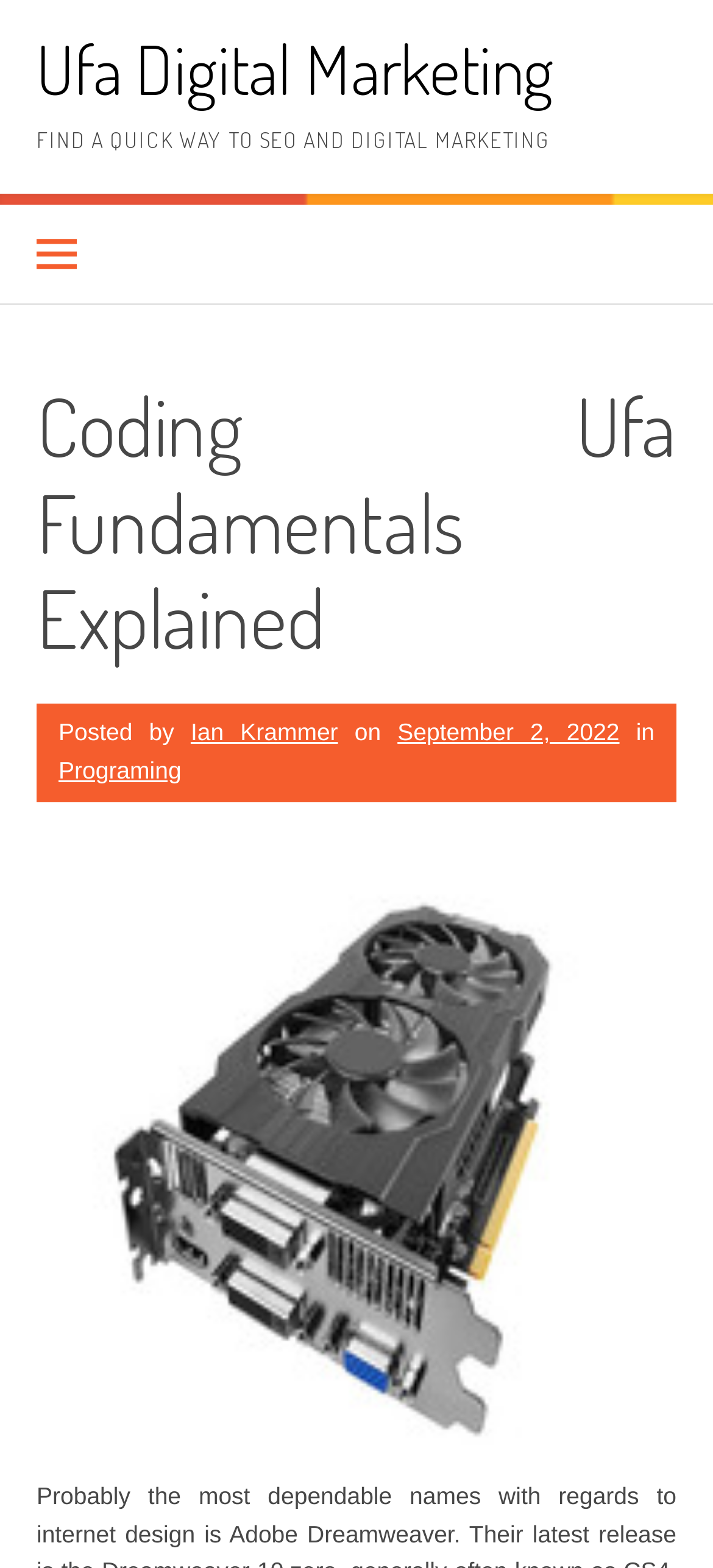Find the bounding box coordinates of the UI element according to this description: "Ufa Digital Marketing".

[0.051, 0.016, 0.777, 0.071]